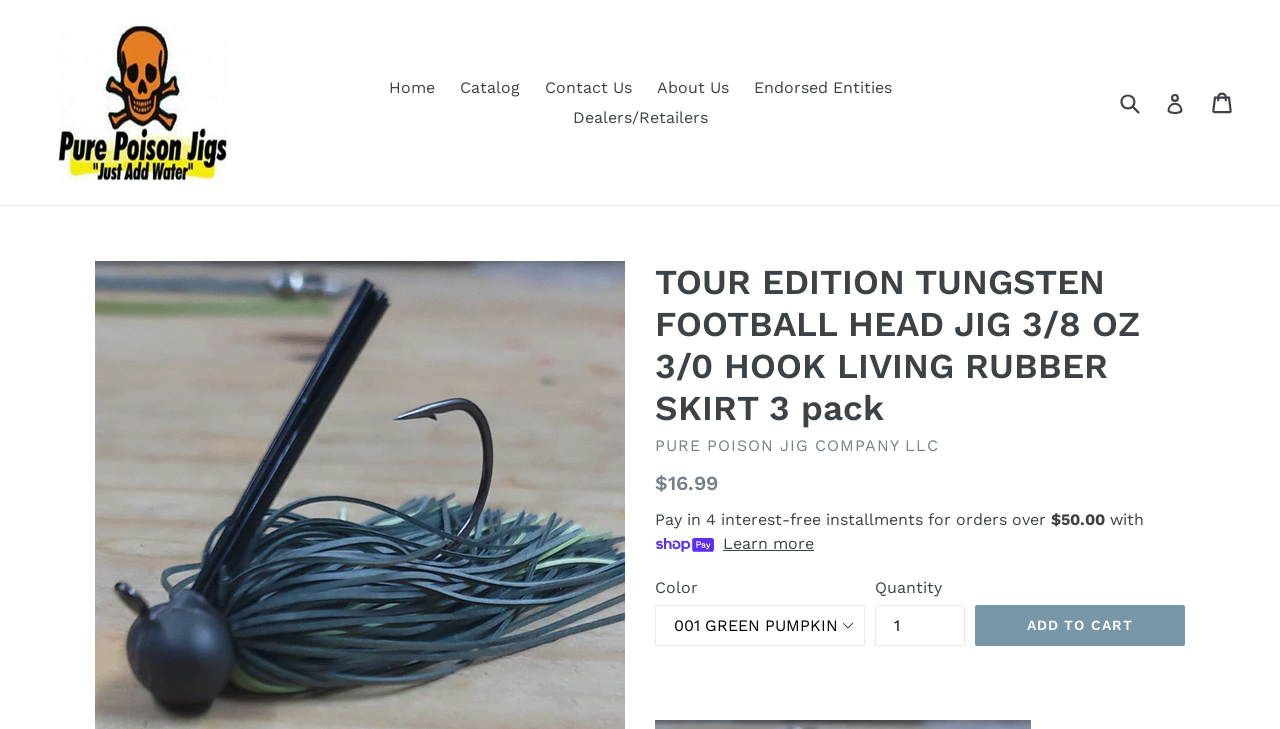Pinpoint the bounding box coordinates of the element you need to click to execute the following instruction: "View product catalog". The bounding box should be represented by four float numbers between 0 and 1, in the format [left, top, right, bottom].

[0.351, 0.099, 0.414, 0.141]